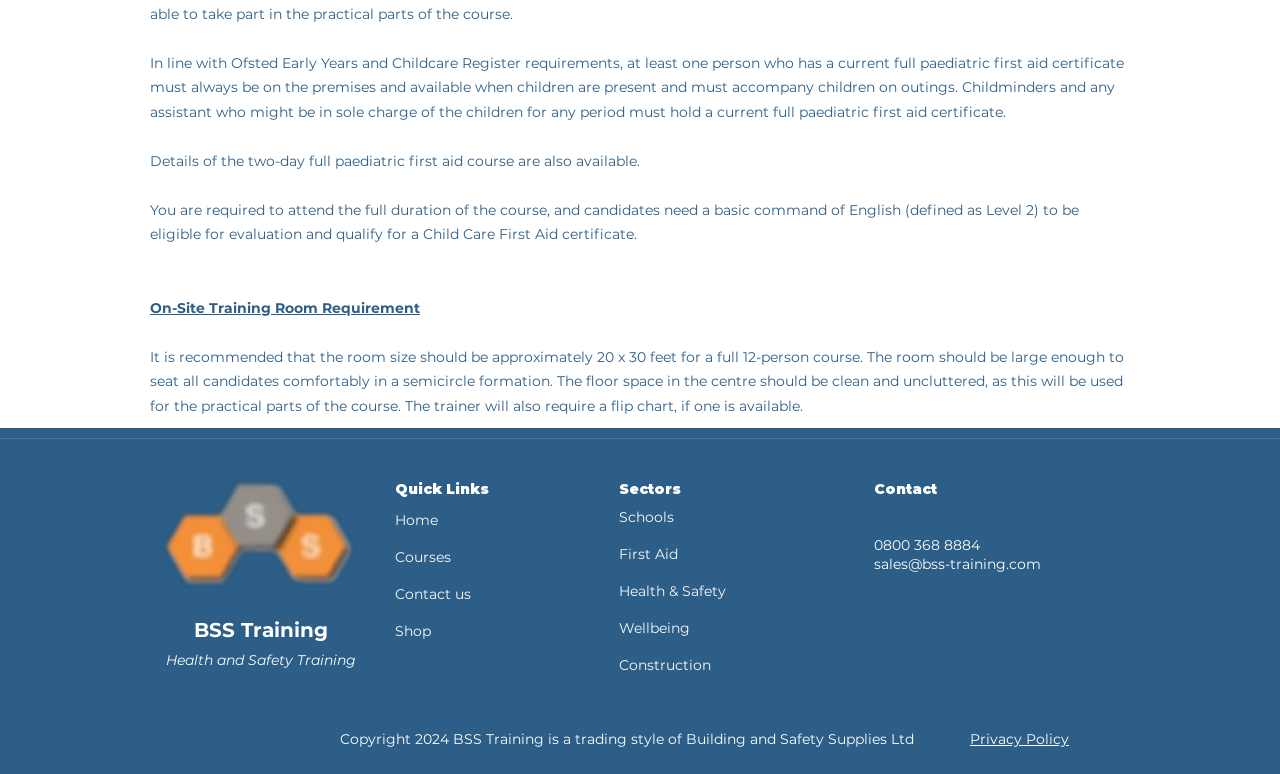What is the recommended room size for a full 12-person course?
Kindly offer a detailed explanation using the data available in the image.

According to the webpage, the recommended room size for a full 12-person course is mentioned in the section 'On-Site Training Room Requirement', which states that the room size should be approximately 20 x 30 feet.